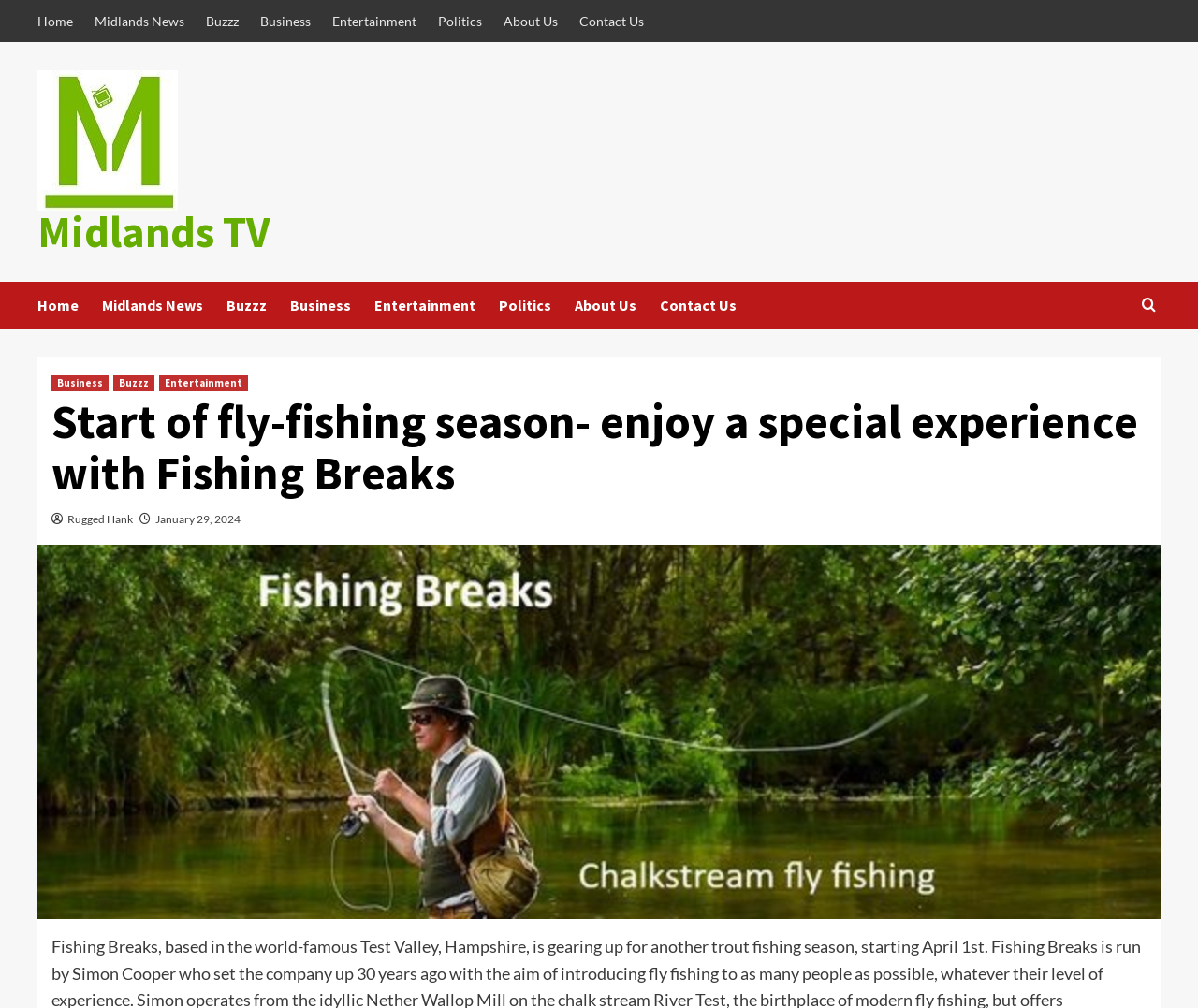Provide the bounding box coordinates of the HTML element described by the text: "parent_node: Midlands TV". The coordinates should be in the format [left, top, right, bottom] with values between 0 and 1.

[0.031, 0.07, 0.148, 0.209]